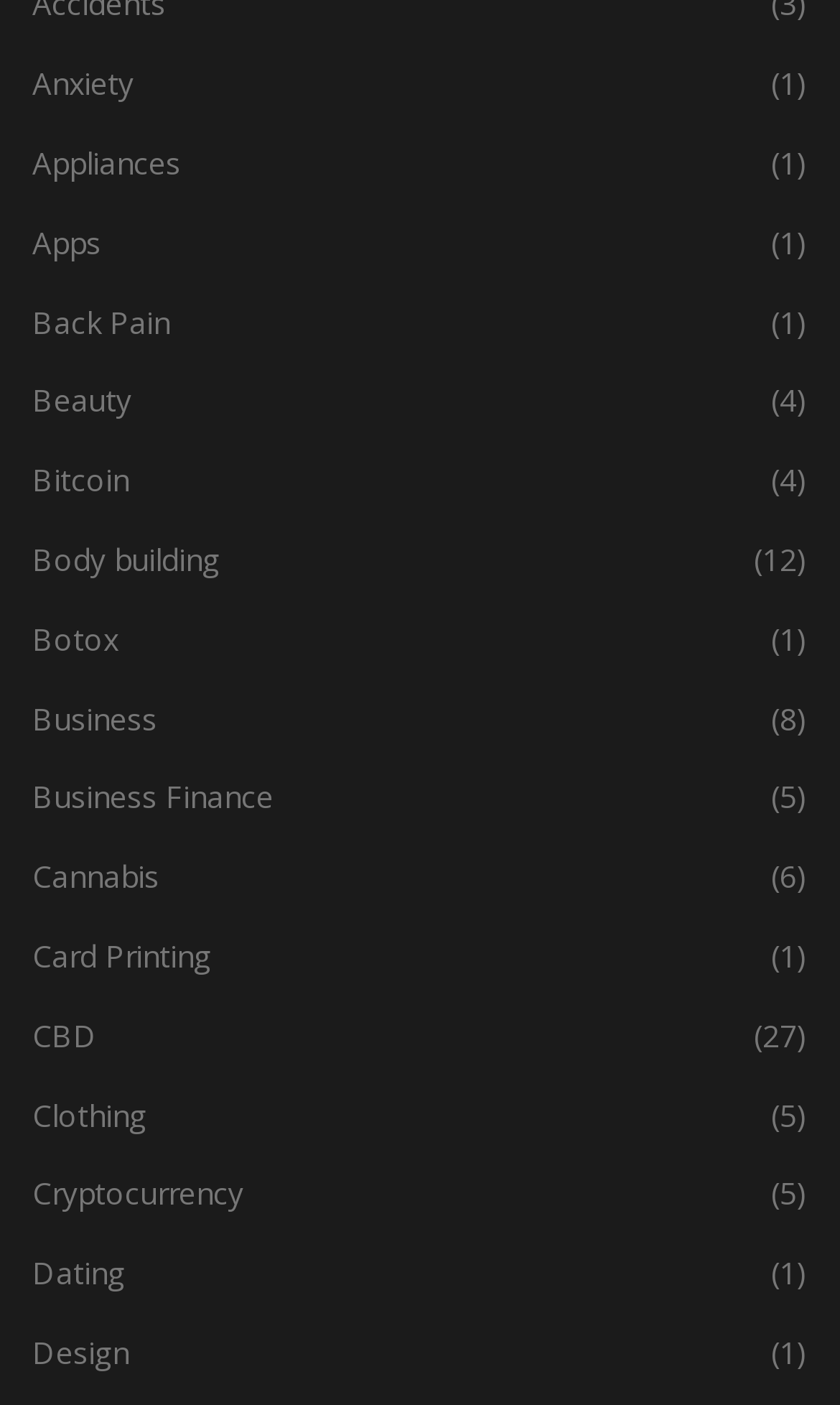Find and provide the bounding box coordinates for the UI element described with: "Card Printing".

[0.038, 0.666, 0.251, 0.695]